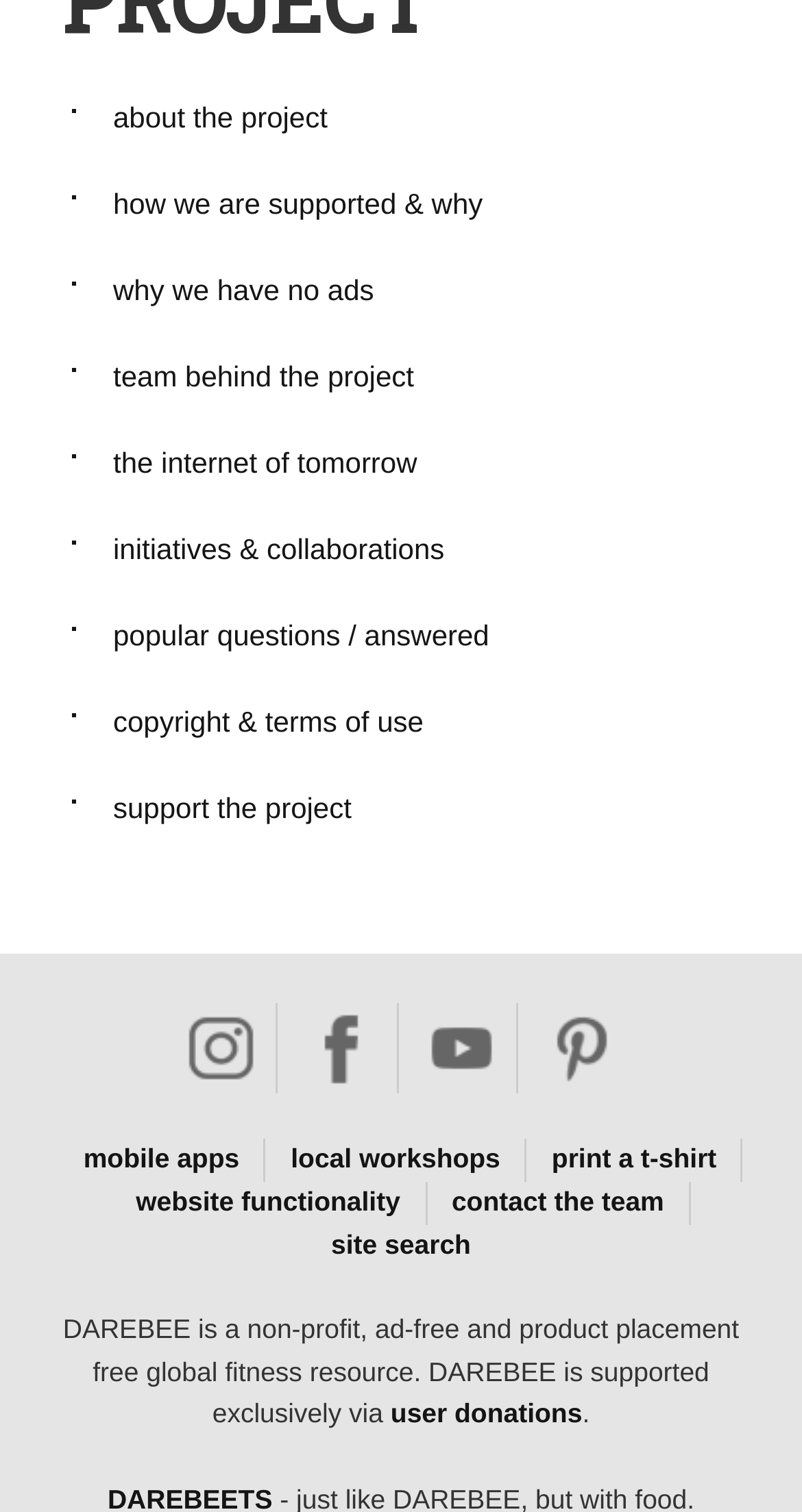What type of content is available on the webpage?
Give a single word or phrase as your answer by examining the image.

fitness resource